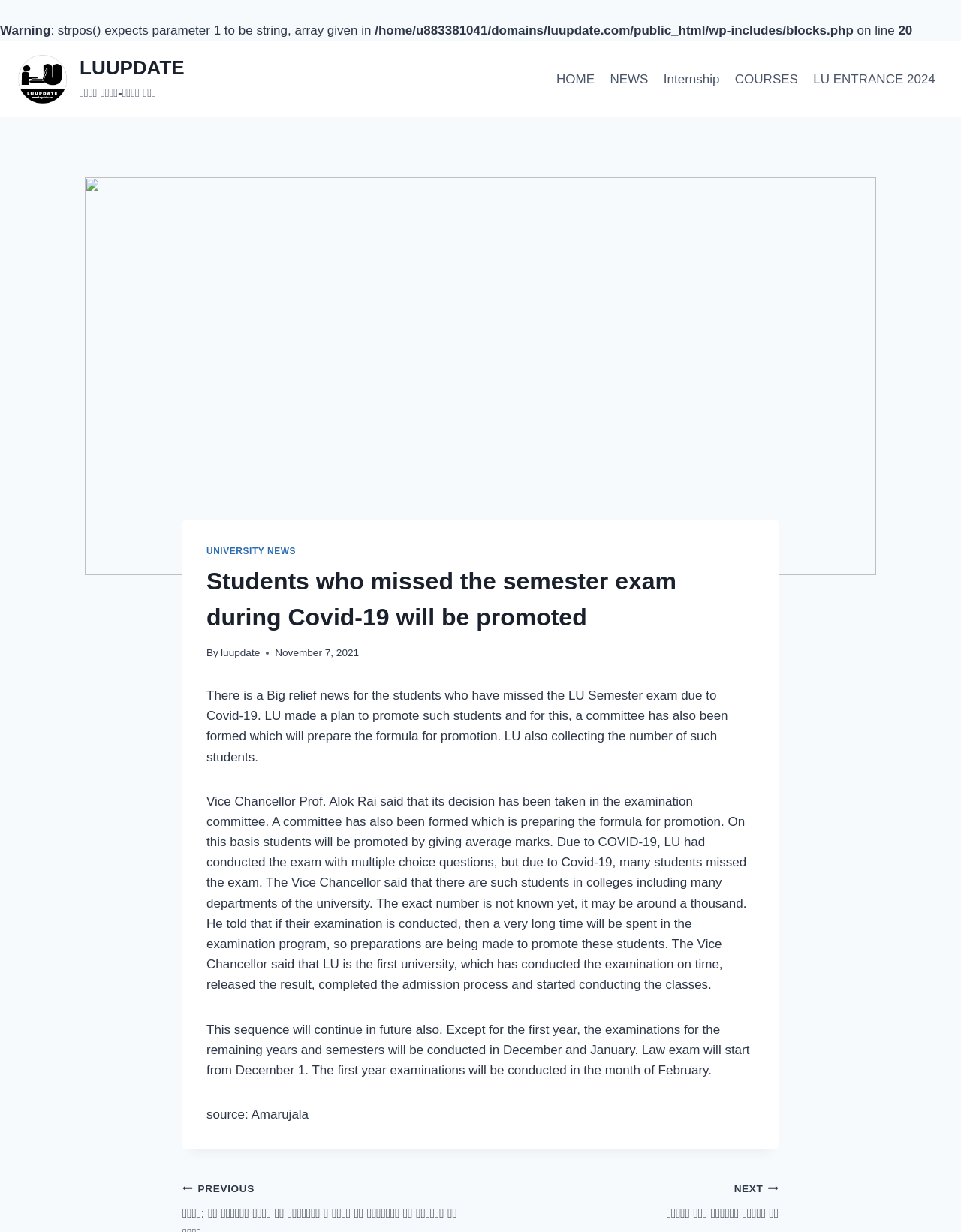Can you provide the bounding box coordinates for the element that should be clicked to implement the instruction: "Click on the LUUPDATE link"?

[0.019, 0.044, 0.192, 0.084]